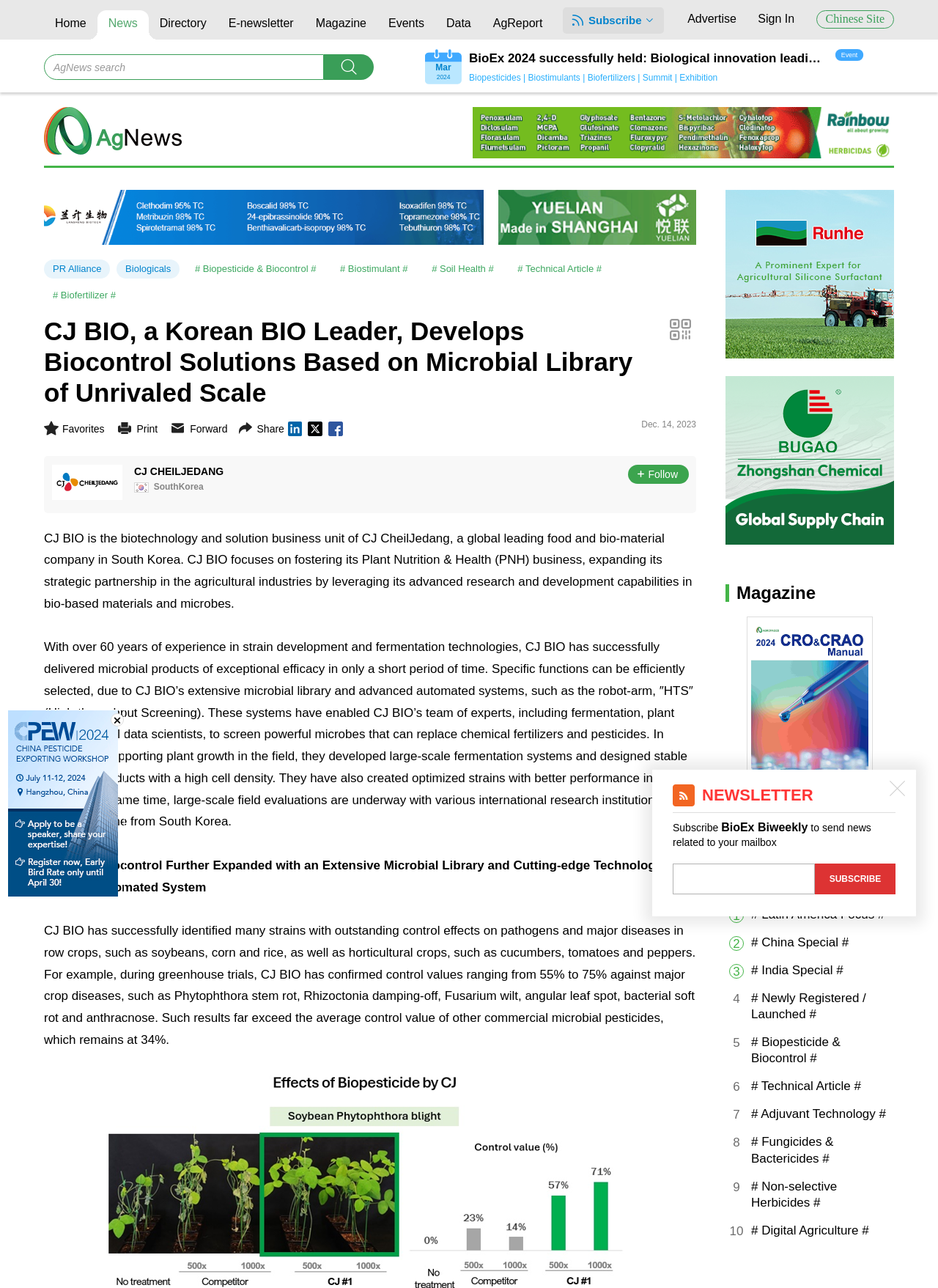Please respond in a single word or phrase: 
What is the name of the event held in 2024?

BioEx 2024